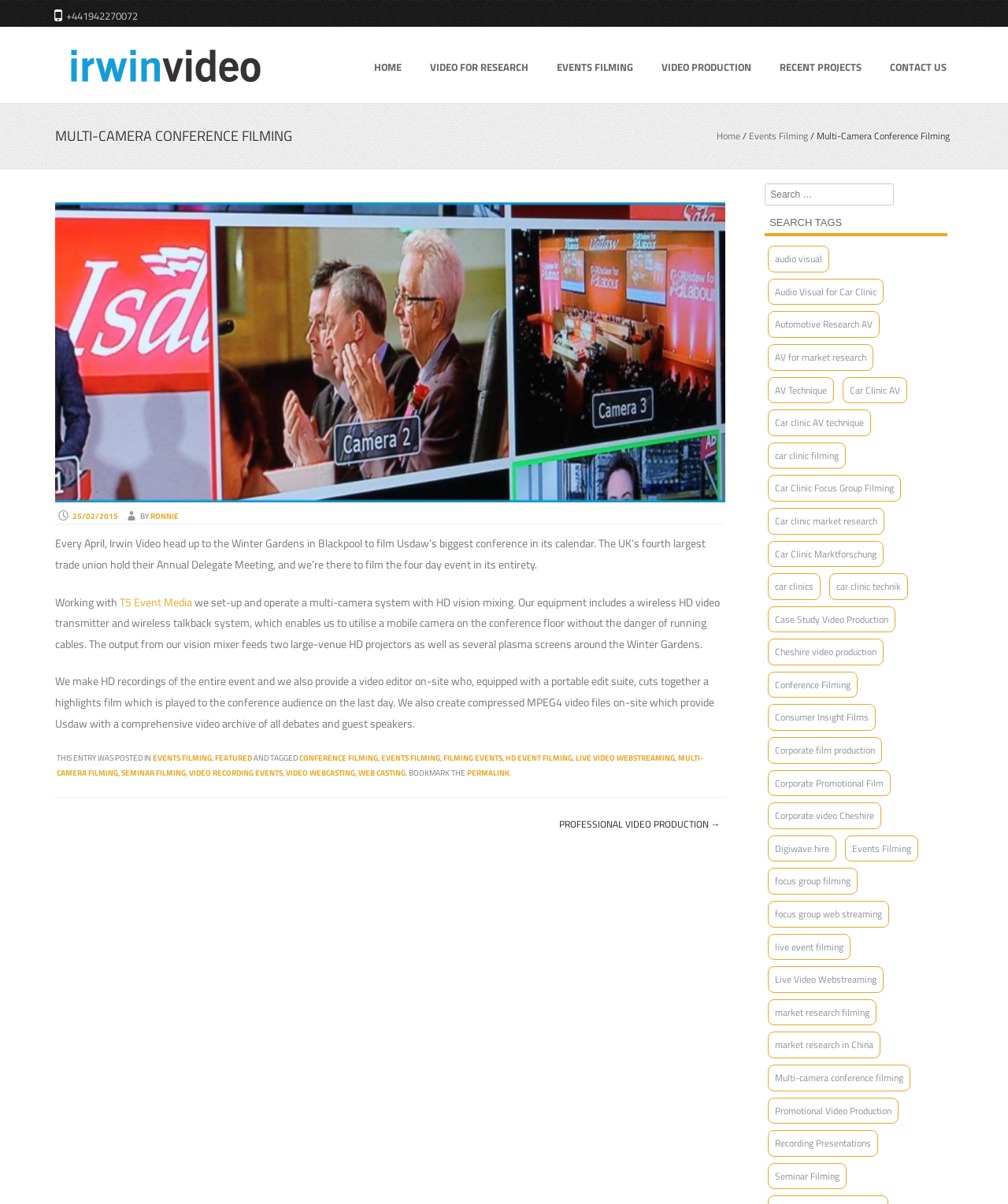What is the main topic of the article?
Provide a well-explained and detailed answer to the question.

The main topic of the article is indicated by the heading element with bounding box coordinates [0.036, 0.086, 0.964, 0.14], which contains the text 'MULTI-CAMERA CONFERENCE FILMING Home / Events Filming / Multi-Camera Conference Filming'. This heading is a summary of the article's content.